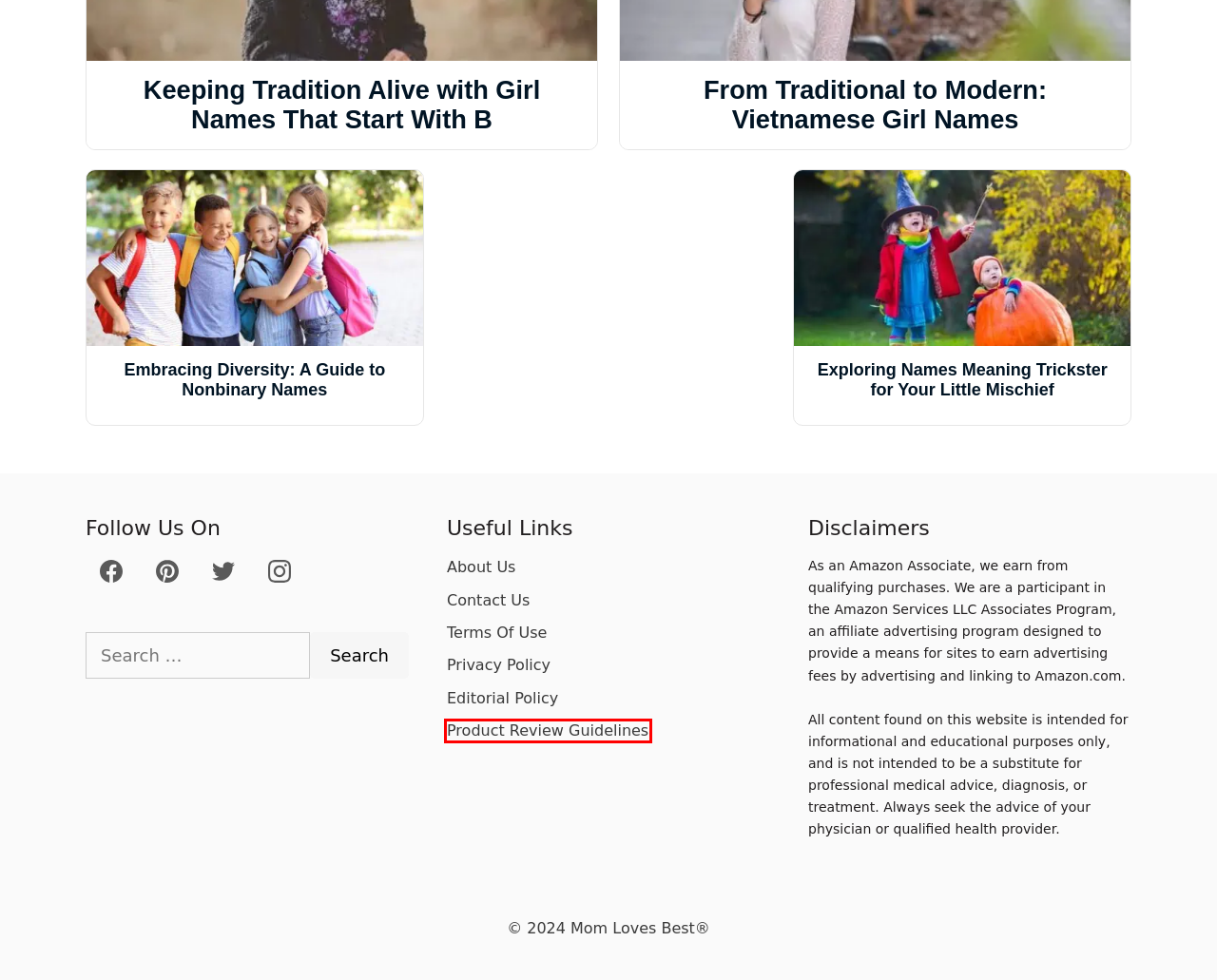Look at the screenshot of a webpage with a red bounding box and select the webpage description that best corresponds to the new page after clicking the element in the red box. Here are the options:
A. Editorial Guidelines for Mom Loves Best
B. Product Review Guidelines for Mom Loves Best
C. 100 Cunning Baby Names Meaning Trickster: For Boys & Girls
D. 100 Cute Nonbinary Names for Babies: From Popular to Rare
E. 100 Beautiful Girl Names That Start with B: With Meanings
F. 100 Beautiful Vietnamese Girl Names: With Meanings
G. Contact Mom Loves Best
H. Privacy Policy for Mom Loves Best

B